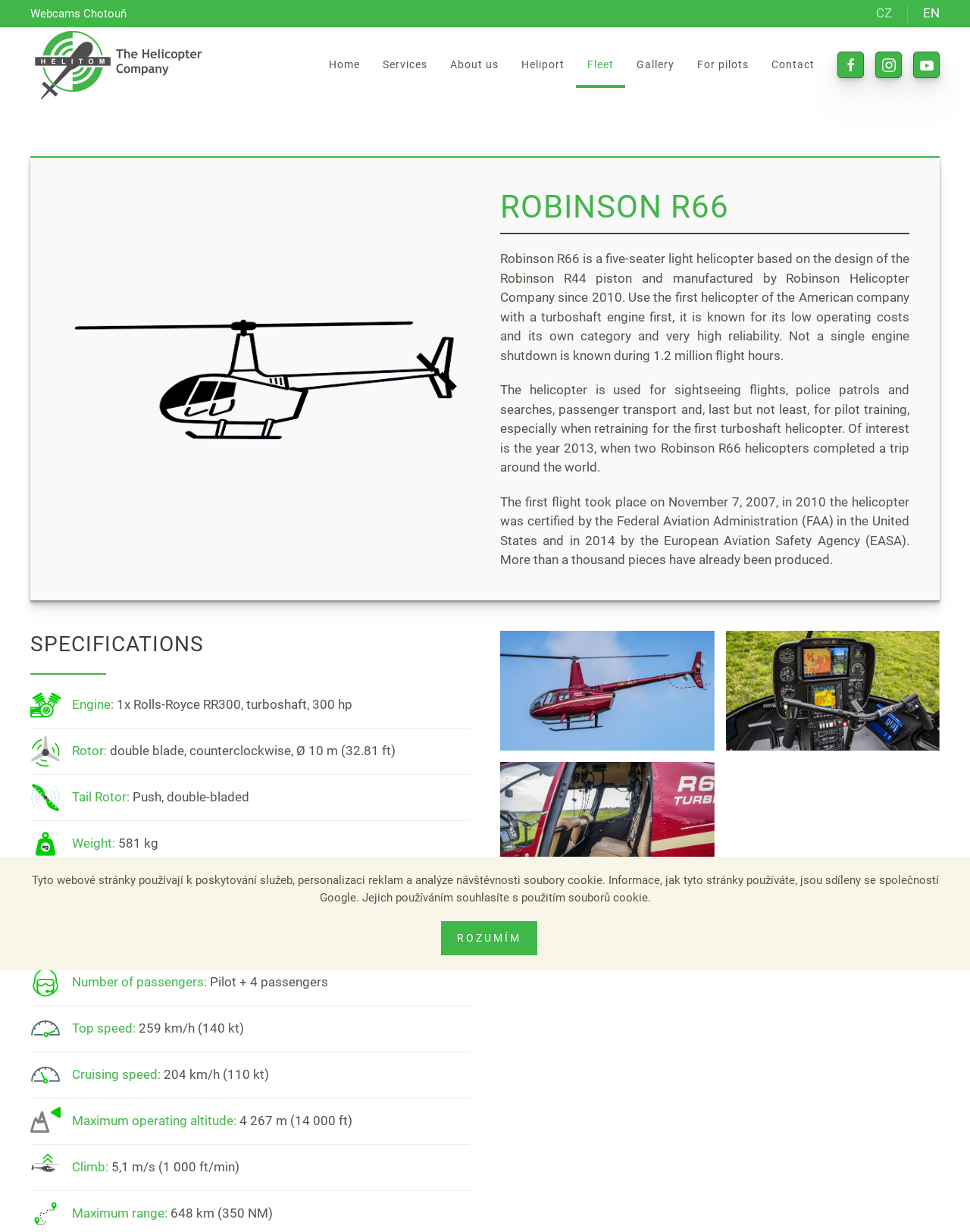From the details in the image, provide a thorough response to the question: When was the Robinson R66 helicopter certified by the Federal Aviation Administration (FAA)?

The webpage provides a brief history of the Robinson R66 helicopter, including its certification by the Federal Aviation Administration (FAA) in 2010. The text also mentions its certification by the European Aviation Safety Agency (EASA) in 2014.